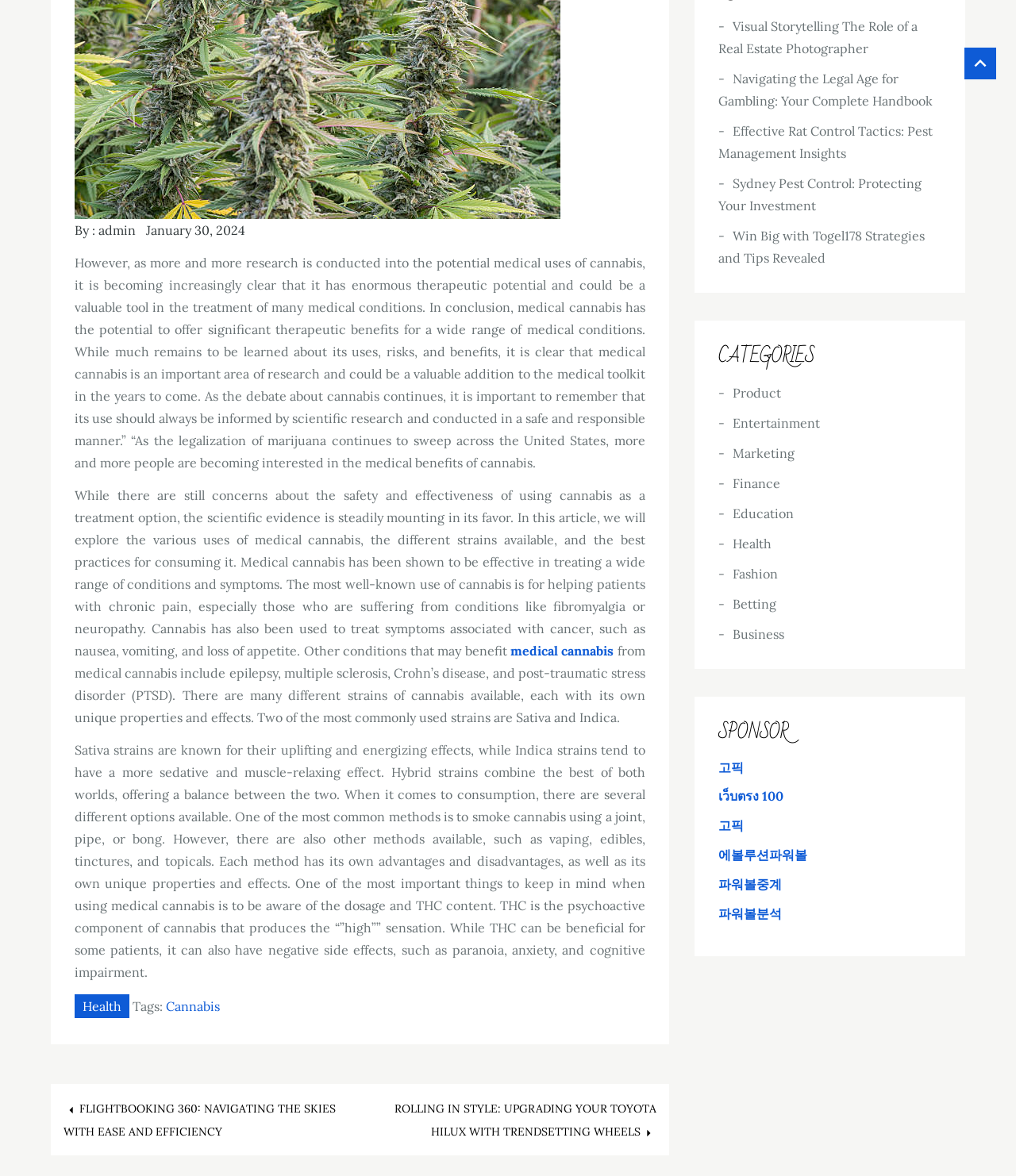Specify the bounding box coordinates of the element's area that should be clicked to execute the given instruction: "Read the article about medical cannabis". The coordinates should be four float numbers between 0 and 1, i.e., [left, top, right, bottom].

[0.073, 0.217, 0.635, 0.4]